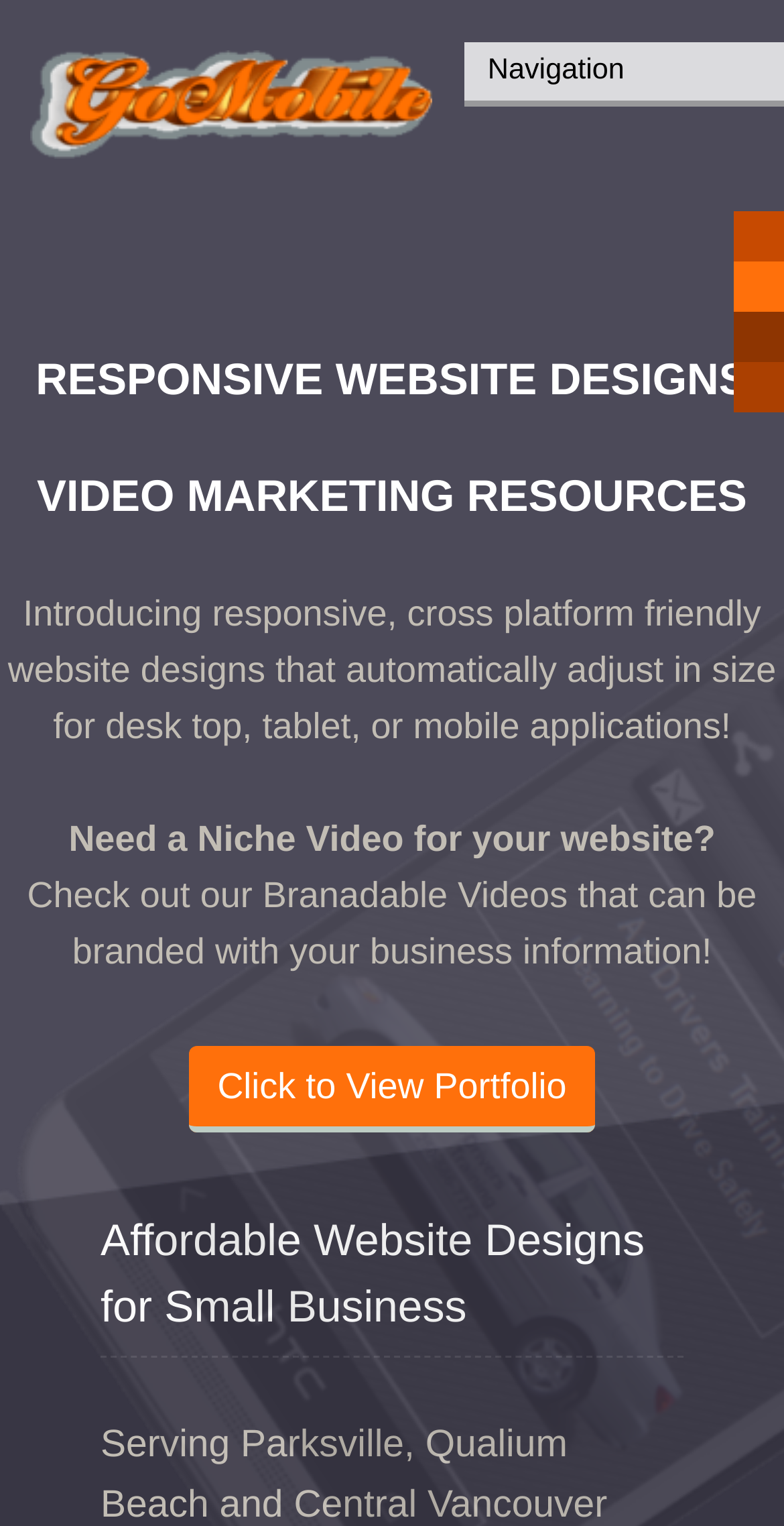What type of videos are mentioned on the webpage?
Use the image to give a comprehensive and detailed response to the question.

According to the heading 'Introducing responsive, cross platform friendly website designs...', the webpage mentions 'Niche Videos' that can be branded with business information.